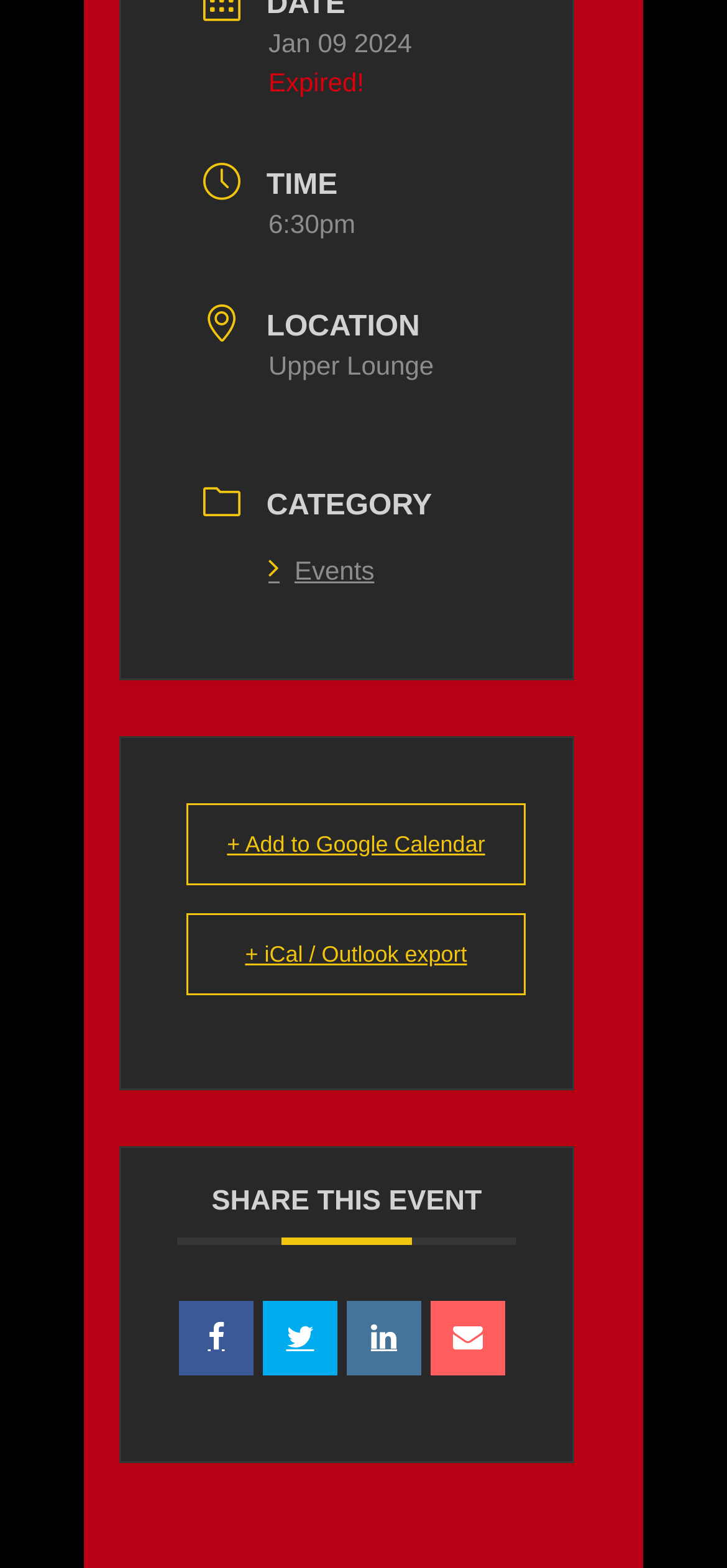Provide the bounding box coordinates for the specified HTML element described in this description: "+ iCal / Outlook export". The coordinates should be four float numbers ranging from 0 to 1, in the format [left, top, right, bottom].

[0.256, 0.582, 0.723, 0.634]